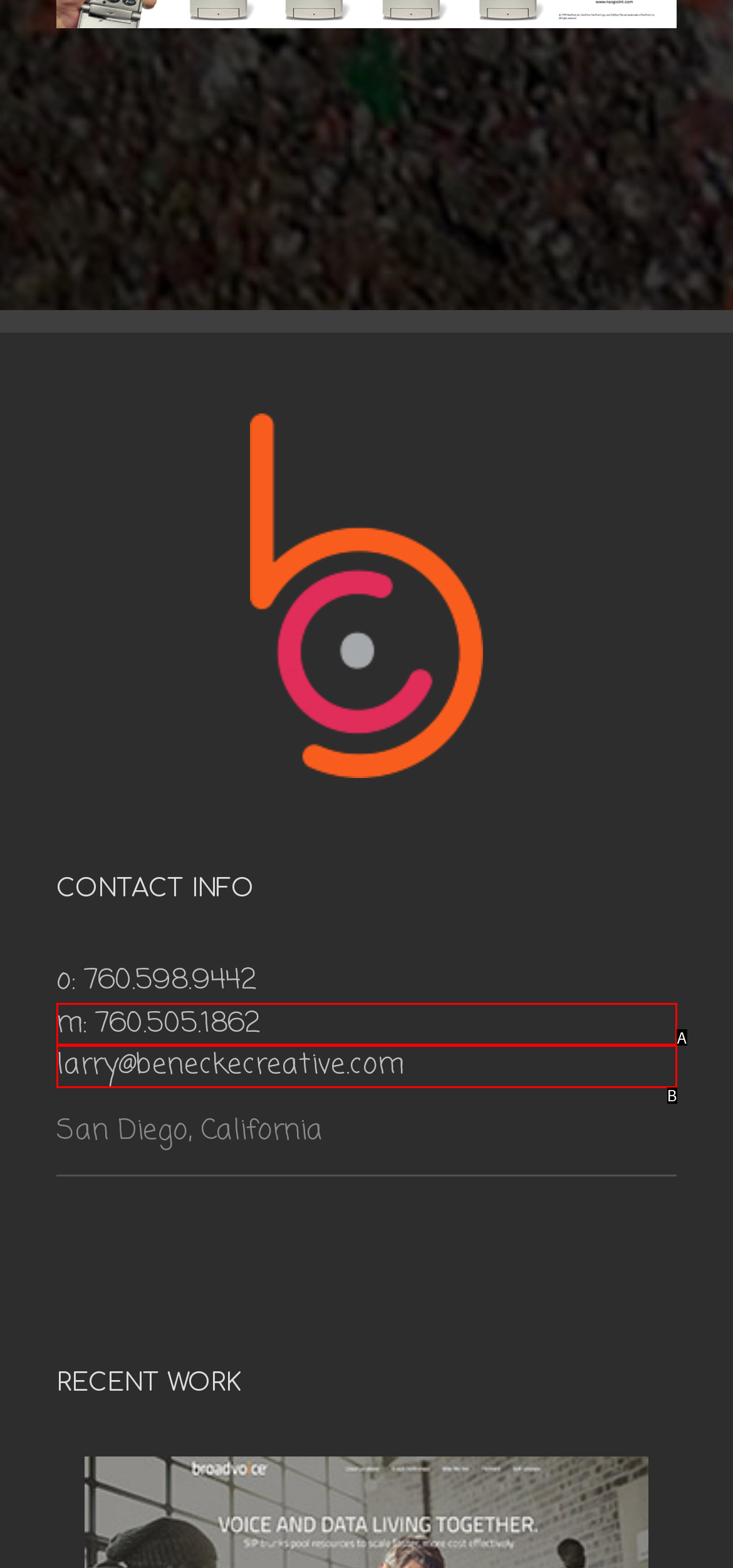Choose the letter that best represents the description: larry@beneckecreative.com. Answer with the letter of the selected choice directly.

B